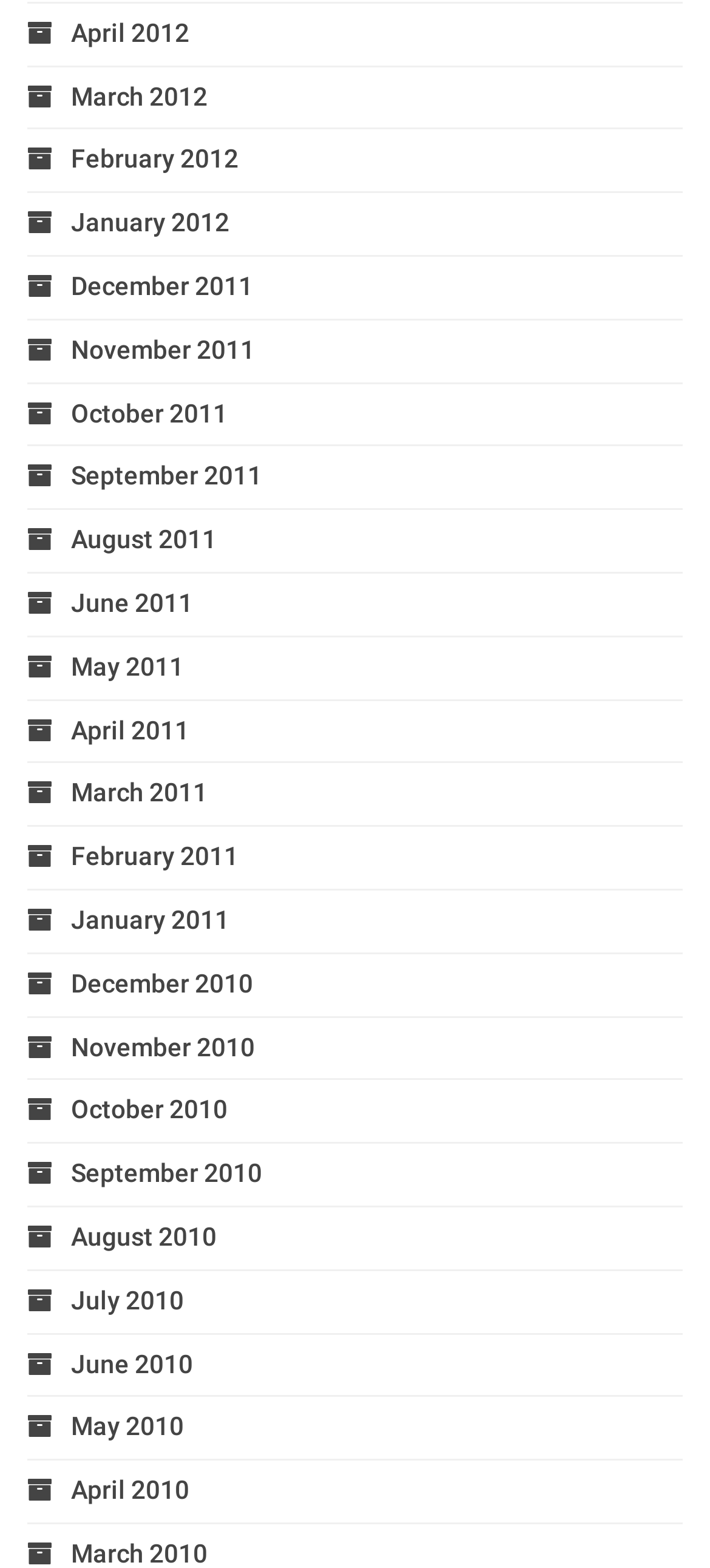Can you specify the bounding box coordinates of the area that needs to be clicked to fulfill the following instruction: "view January 2012"?

[0.038, 0.133, 0.323, 0.151]